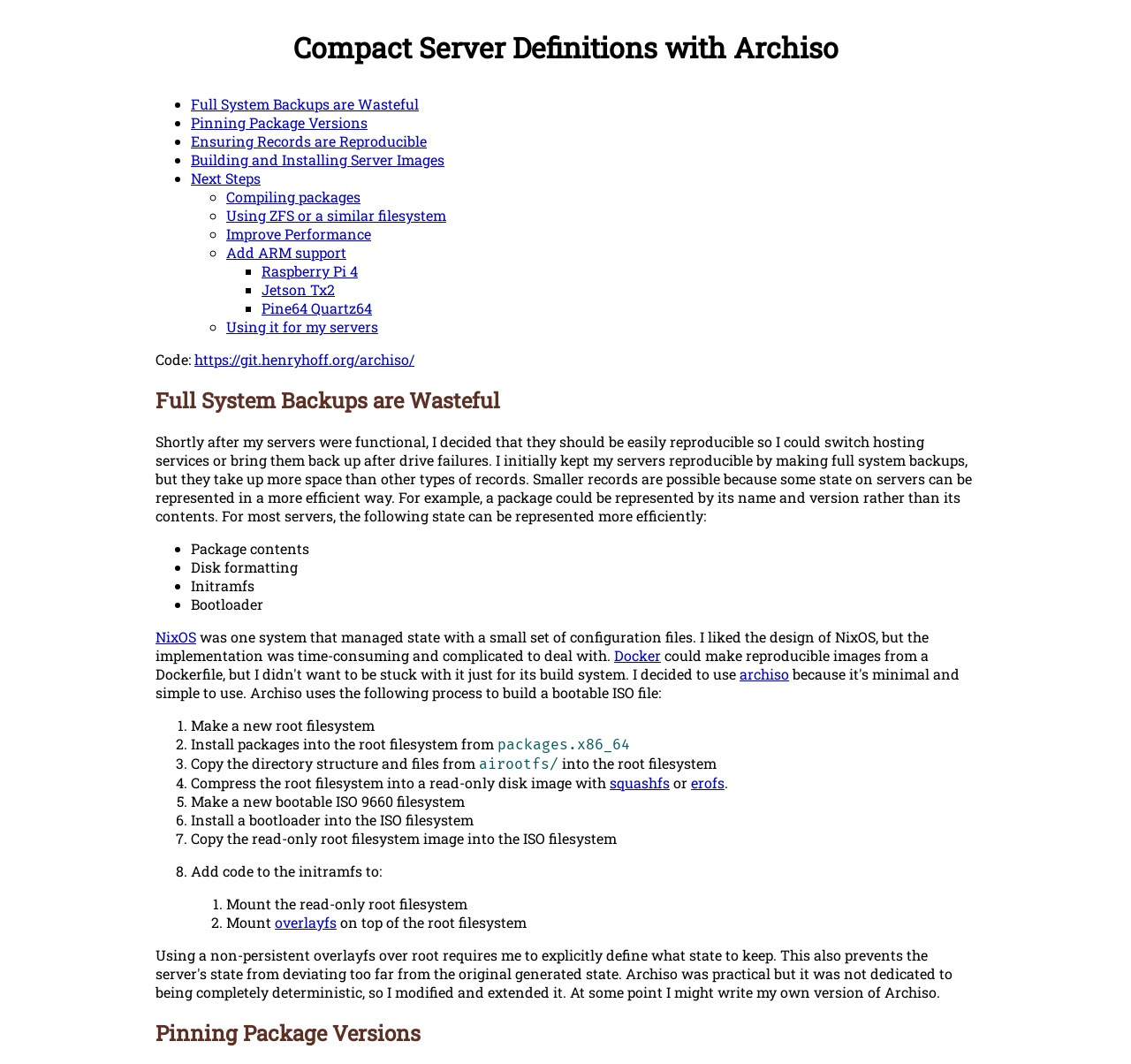Give a concise answer of one word or phrase to the question: 
What is the benefit of using Archiso?

Easy server reproducibility